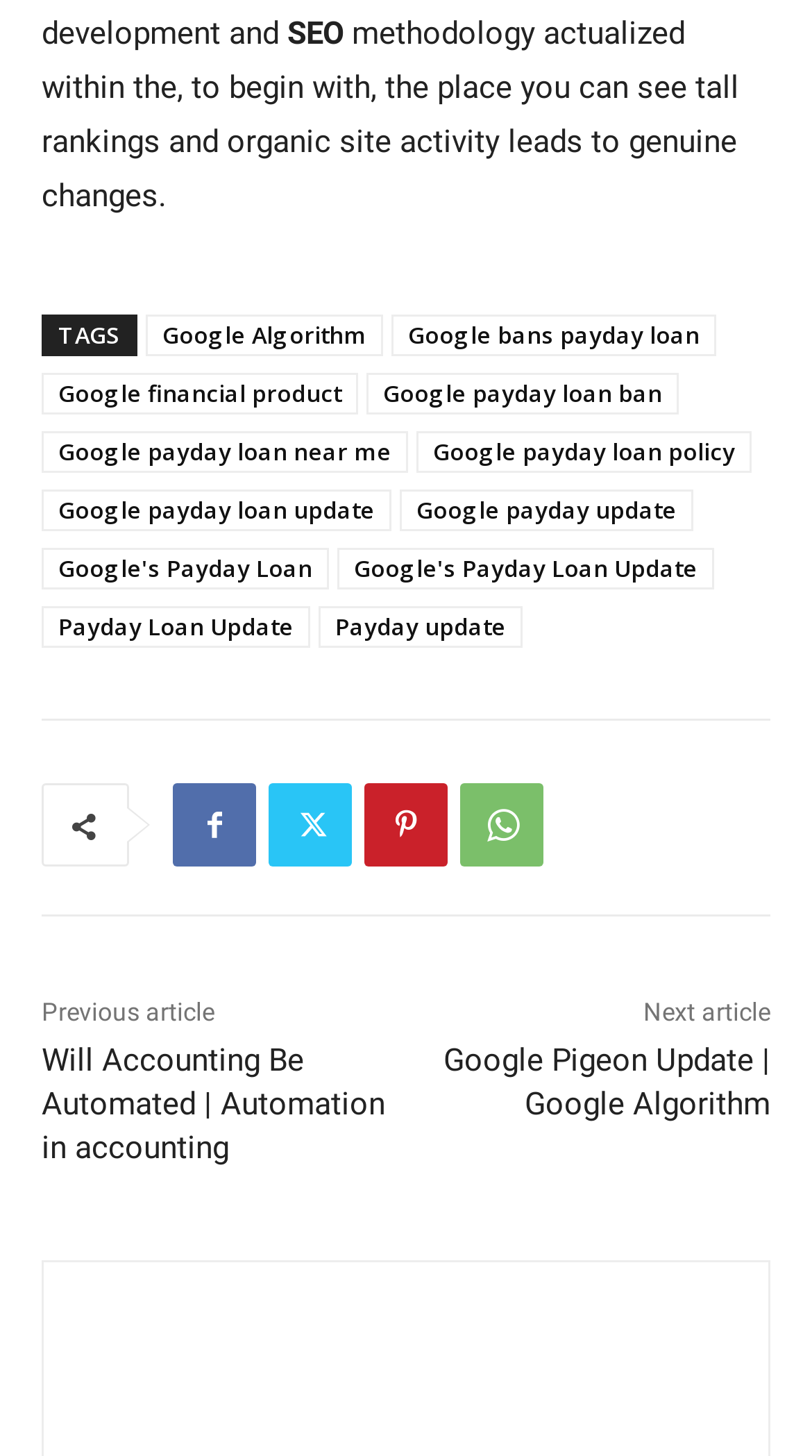Identify and provide the bounding box for the element described by: "Google Algorithm".

[0.179, 0.216, 0.472, 0.245]